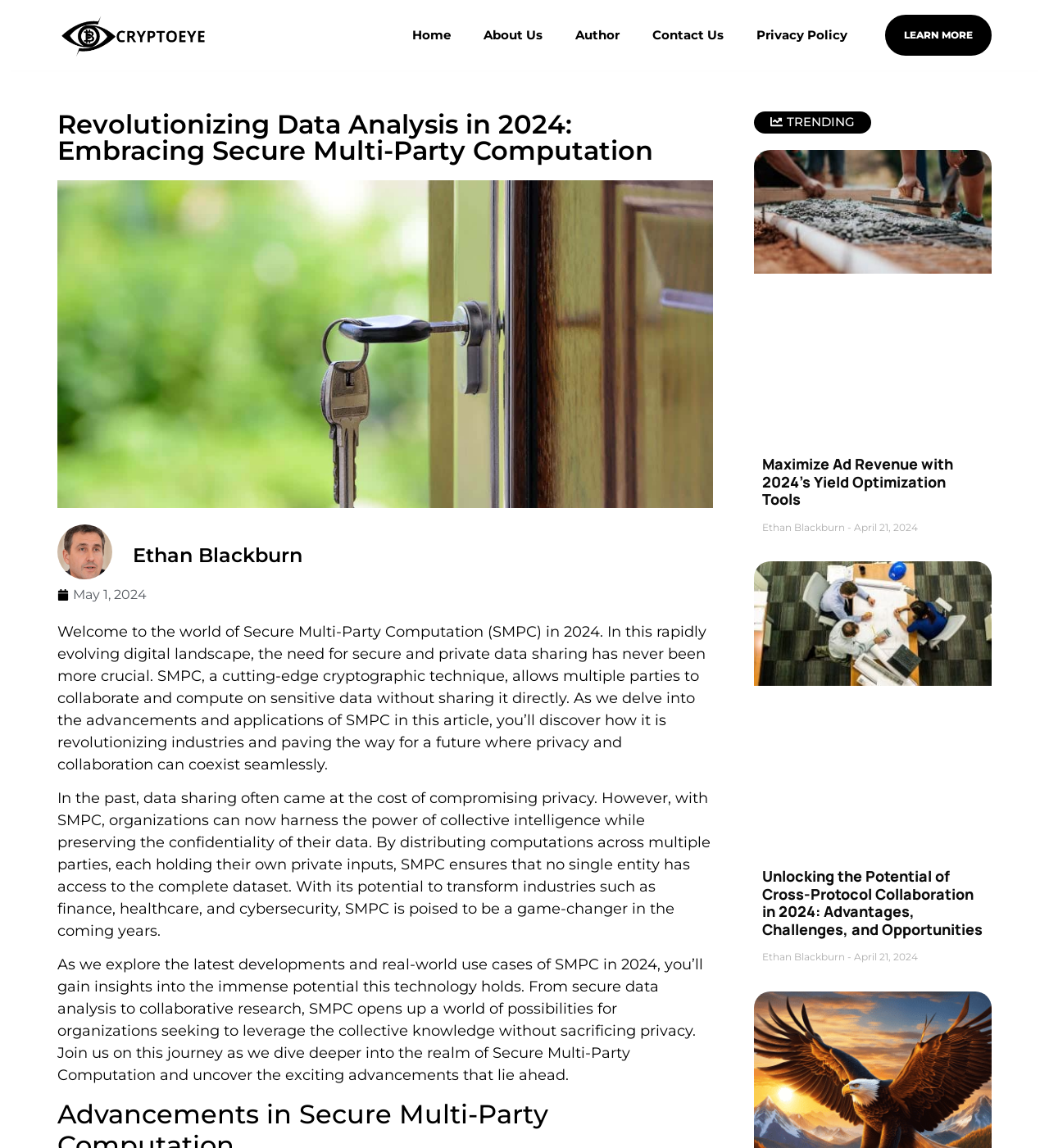Please identify the bounding box coordinates of the clickable element to fulfill the following instruction: "View the article 'Maximize Ad Revenue with 2024’s Yield Optimization Tools'". The coordinates should be four float numbers between 0 and 1, i.e., [left, top, right, bottom].

[0.726, 0.397, 0.937, 0.443]